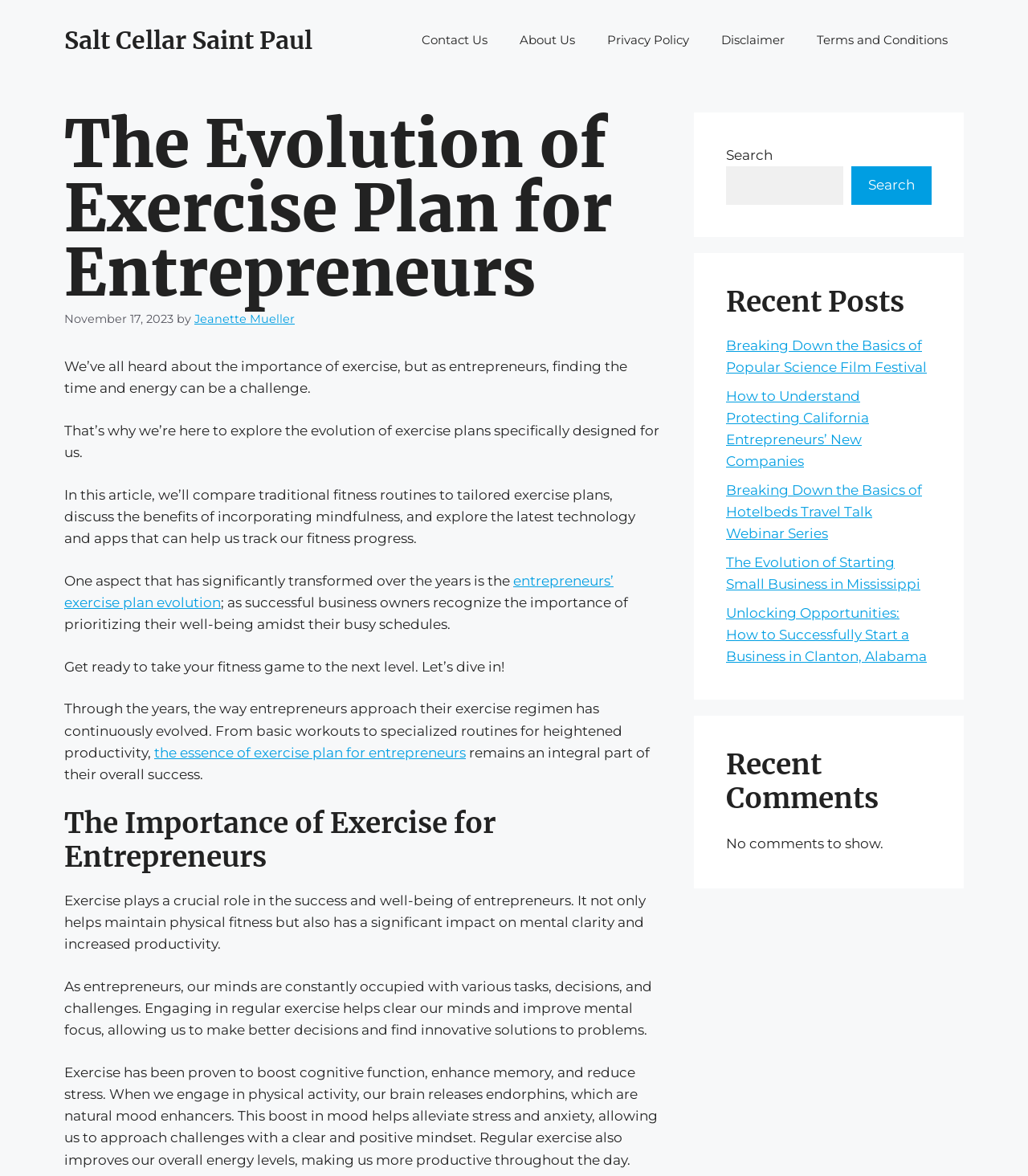Can you locate the main headline on this webpage and provide its text content?

The Evolution of Exercise Plan for Entrepreneurs